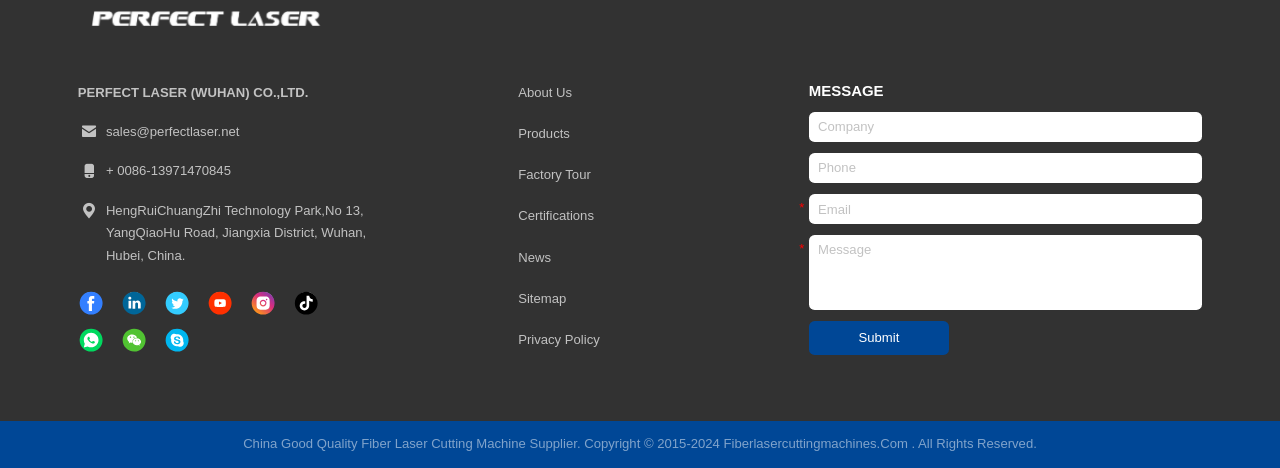Please locate the bounding box coordinates of the element that needs to be clicked to achieve the following instruction: "view the disclaimer". The coordinates should be four float numbers between 0 and 1, i.e., [left, top, right, bottom].

None